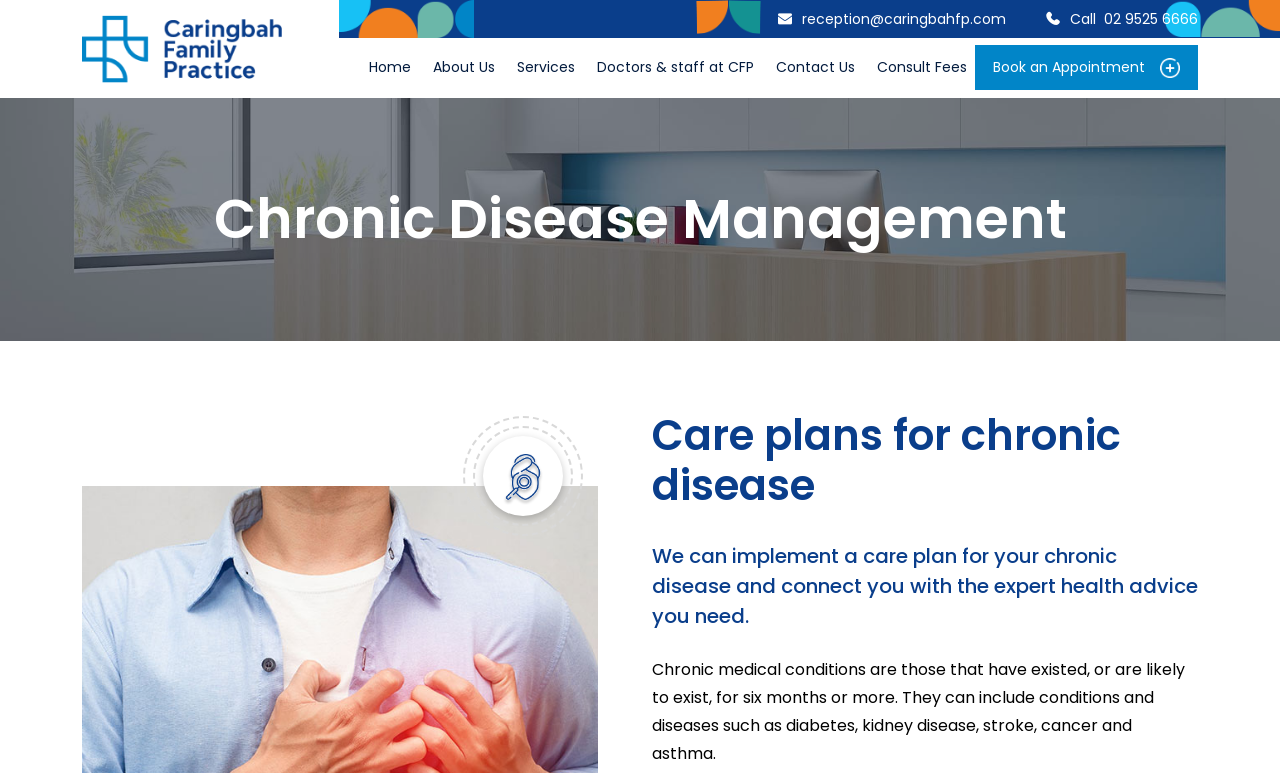How long do chronic medical conditions typically exist? Please answer the question using a single word or phrase based on the image.

Six months or more